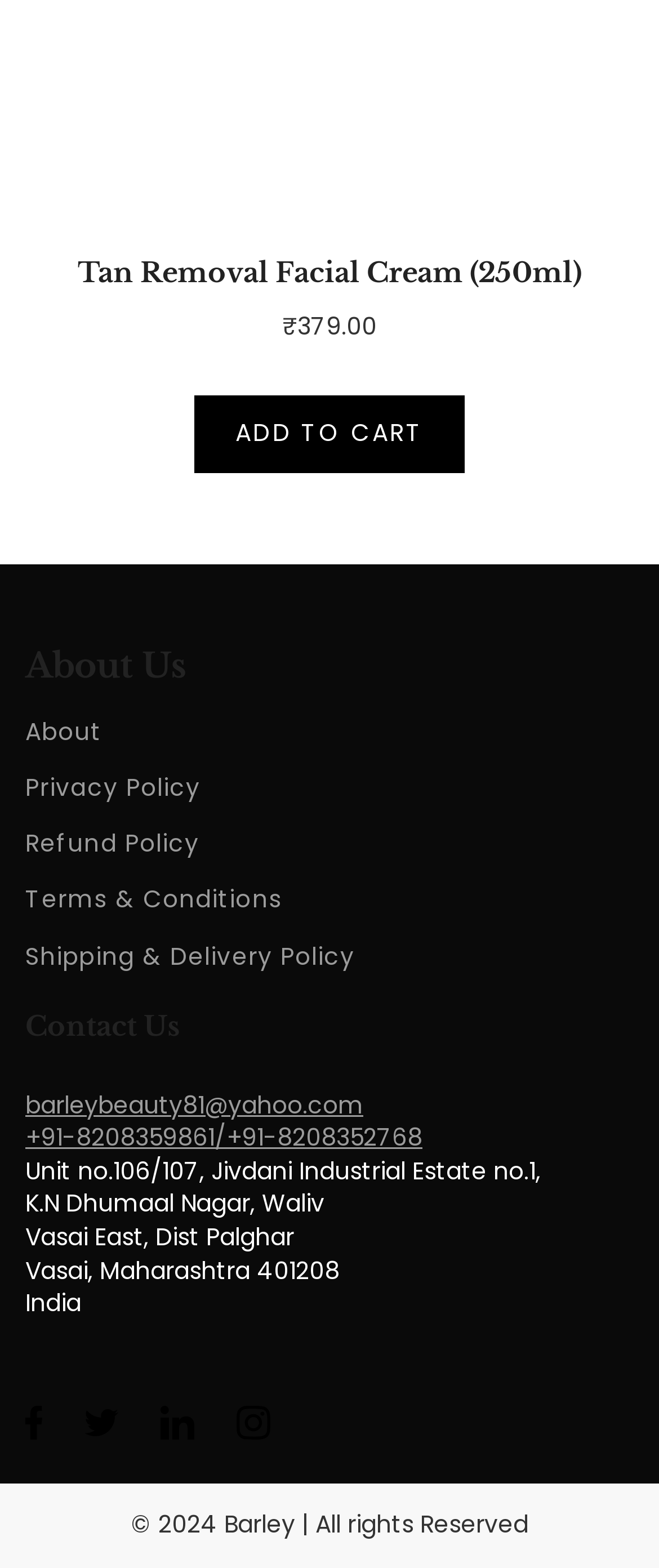What is the price of the facial cream?
From the image, provide a succinct answer in one word or a short phrase.

₹379.00